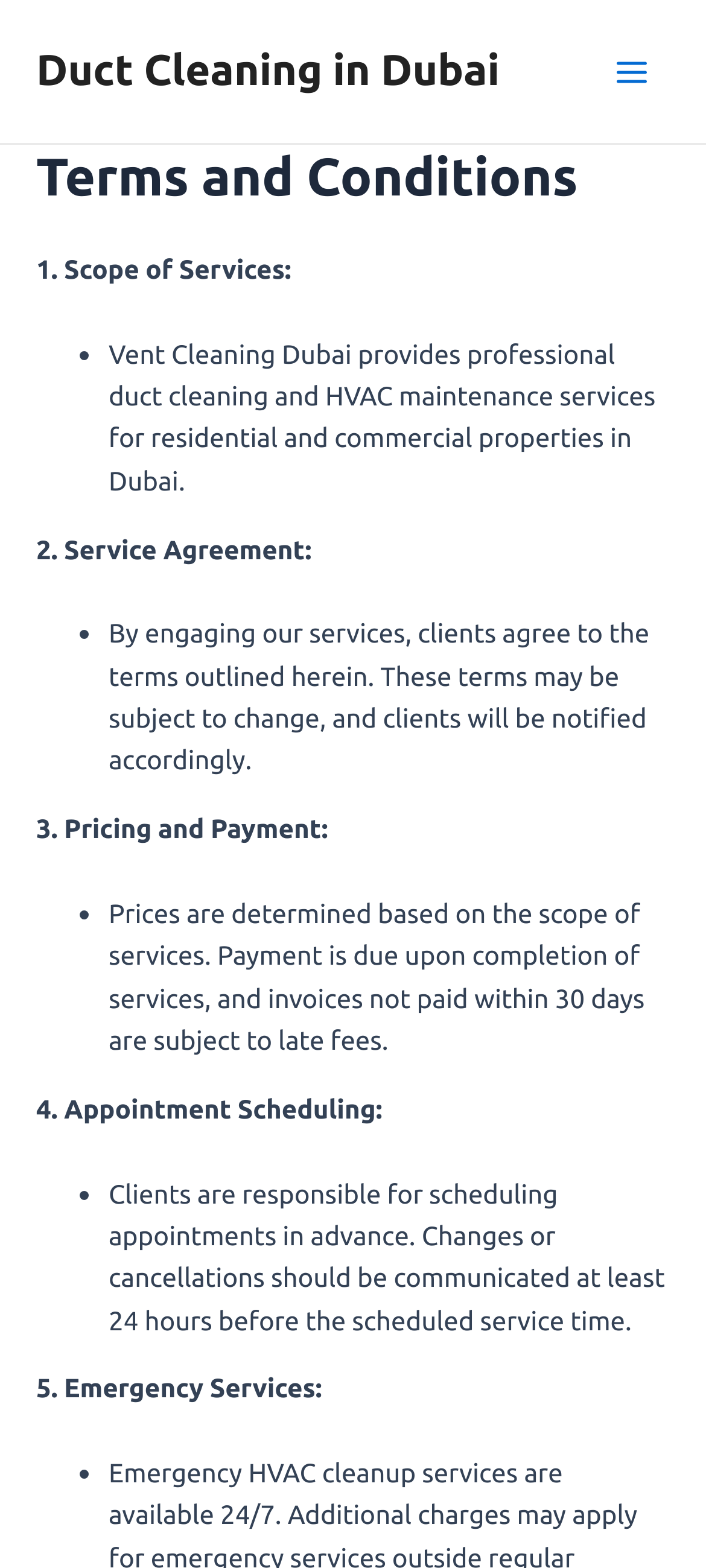What is the main service provided by Vent Cleaning Dubai?
Please provide a single word or phrase based on the screenshot.

Duct cleaning and HVAC maintenance